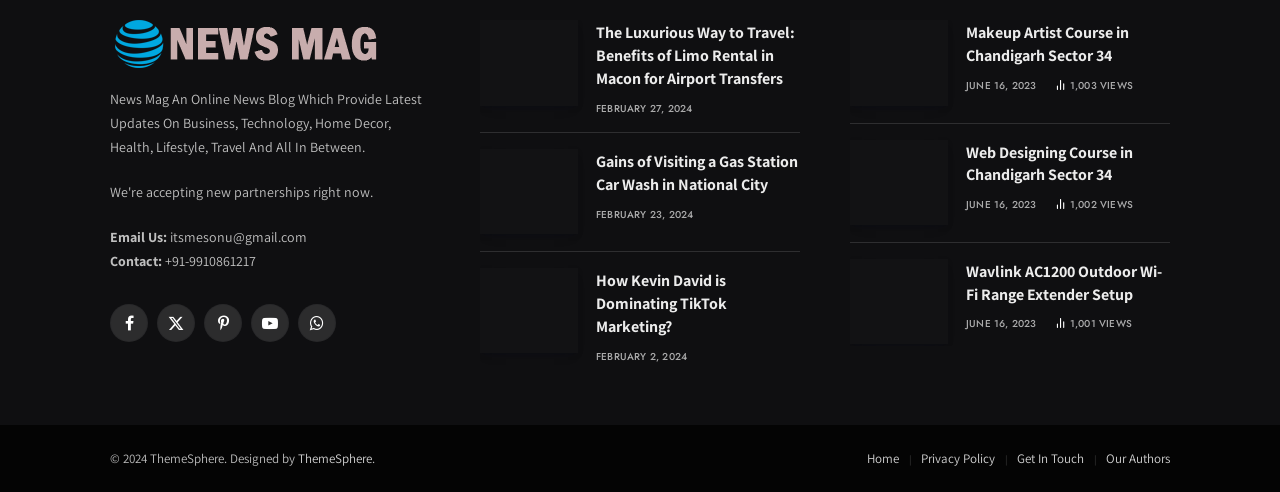Please mark the clickable region by giving the bounding box coordinates needed to complete this instruction: "Go to the Home page".

[0.677, 0.914, 0.702, 0.949]